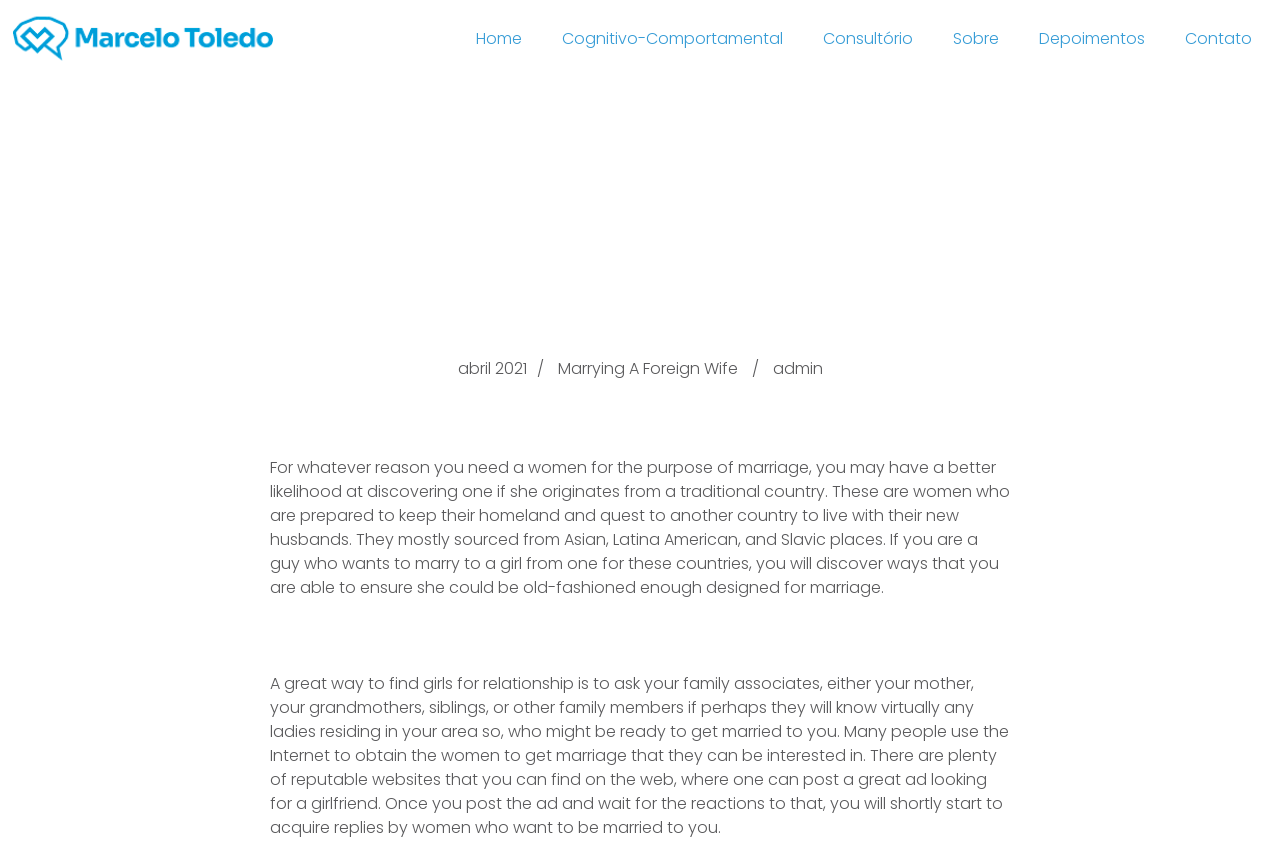Locate the bounding box of the UI element described in the following text: "Next Abstract >>".

None